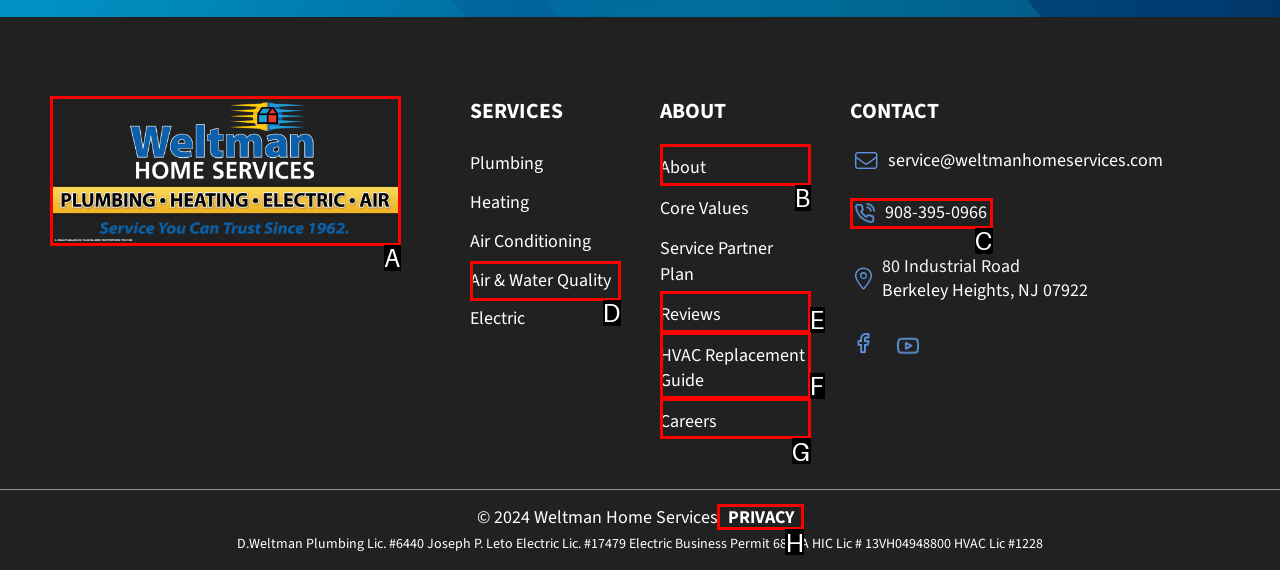Which option should be clicked to execute the task: Check Reviews?
Reply with the letter of the chosen option.

E